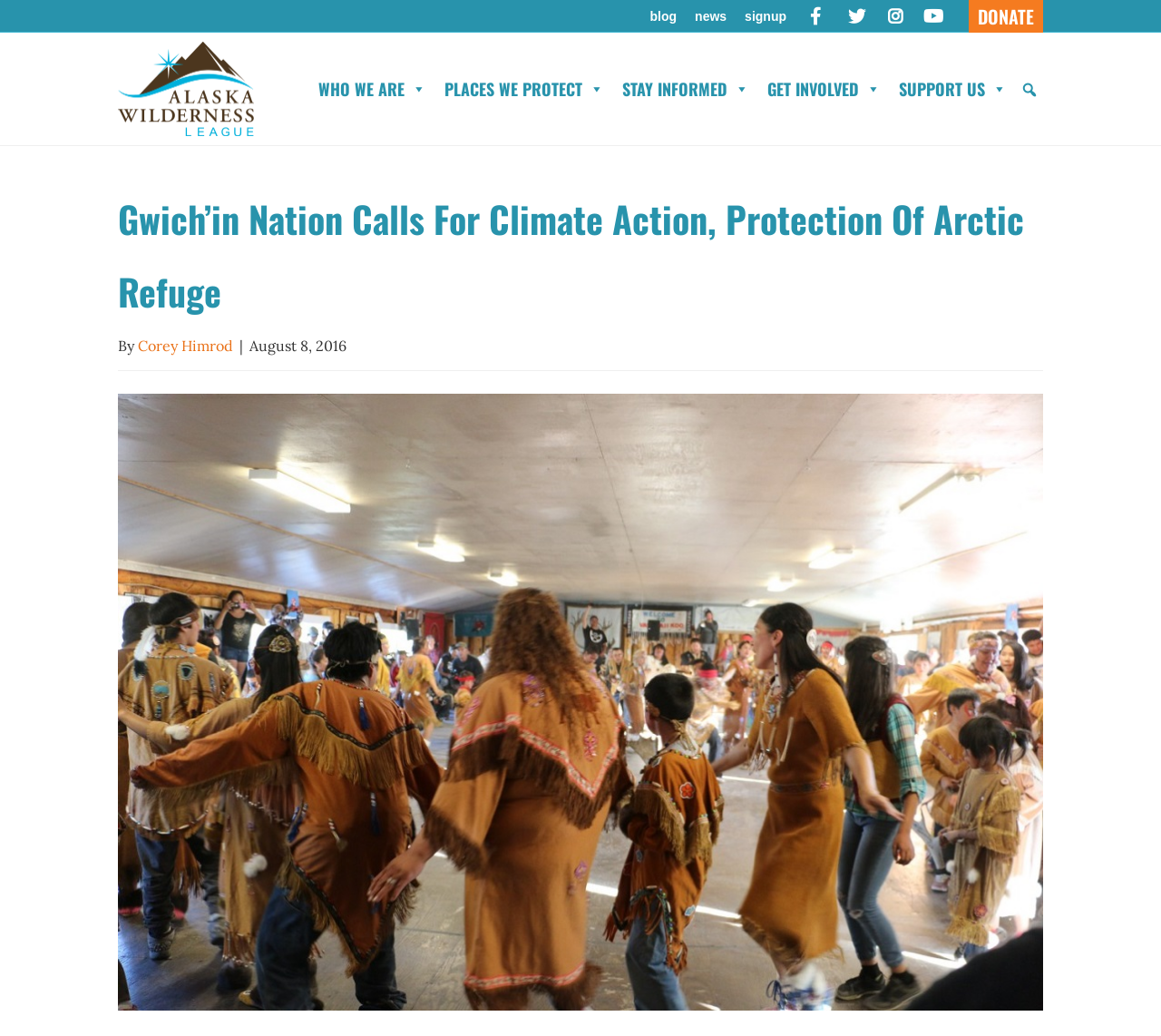Please answer the following question using a single word or phrase: 
Who is the author of the article?

Corey Himrod